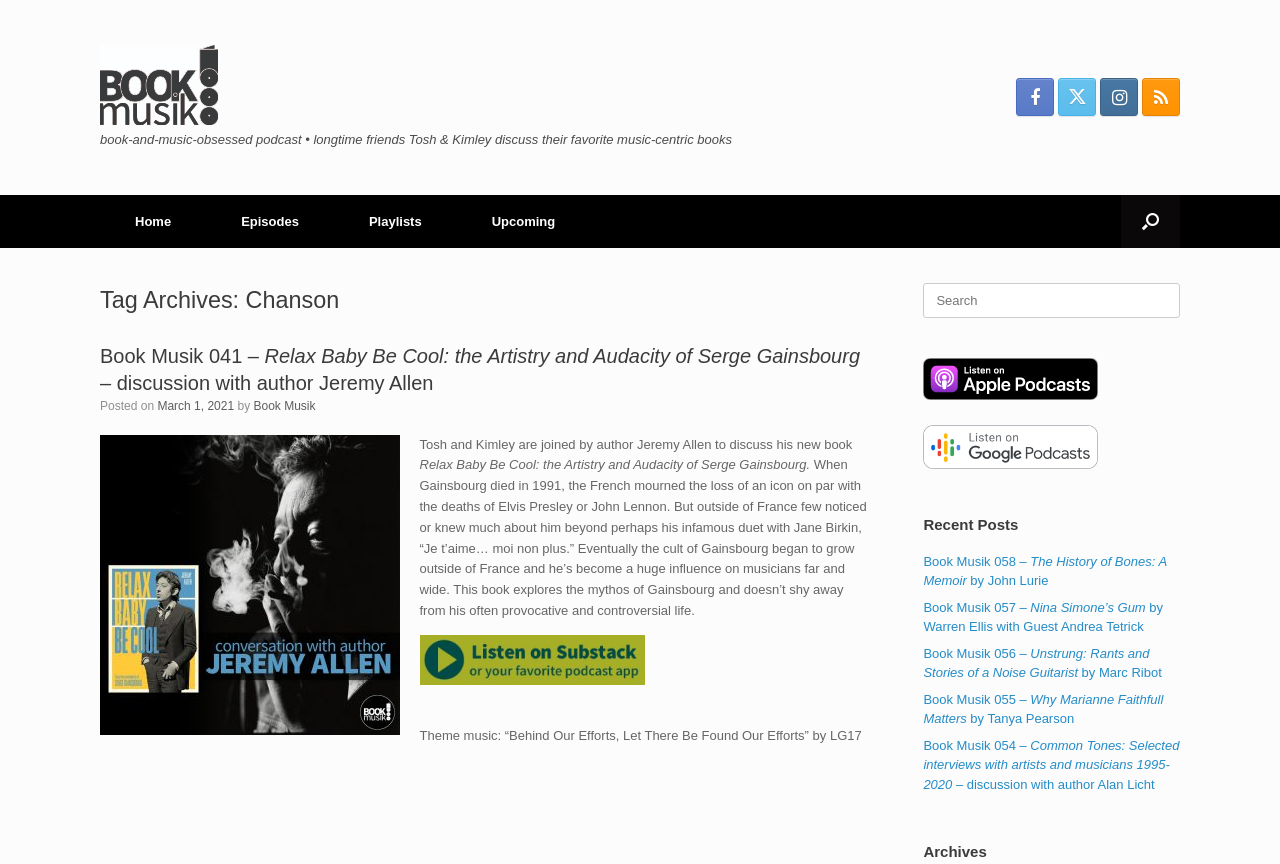Locate the bounding box coordinates of the region to be clicked to comply with the following instruction: "Get started for only $1". The coordinates must be four float numbers between 0 and 1, in the form [left, top, right, bottom].

None